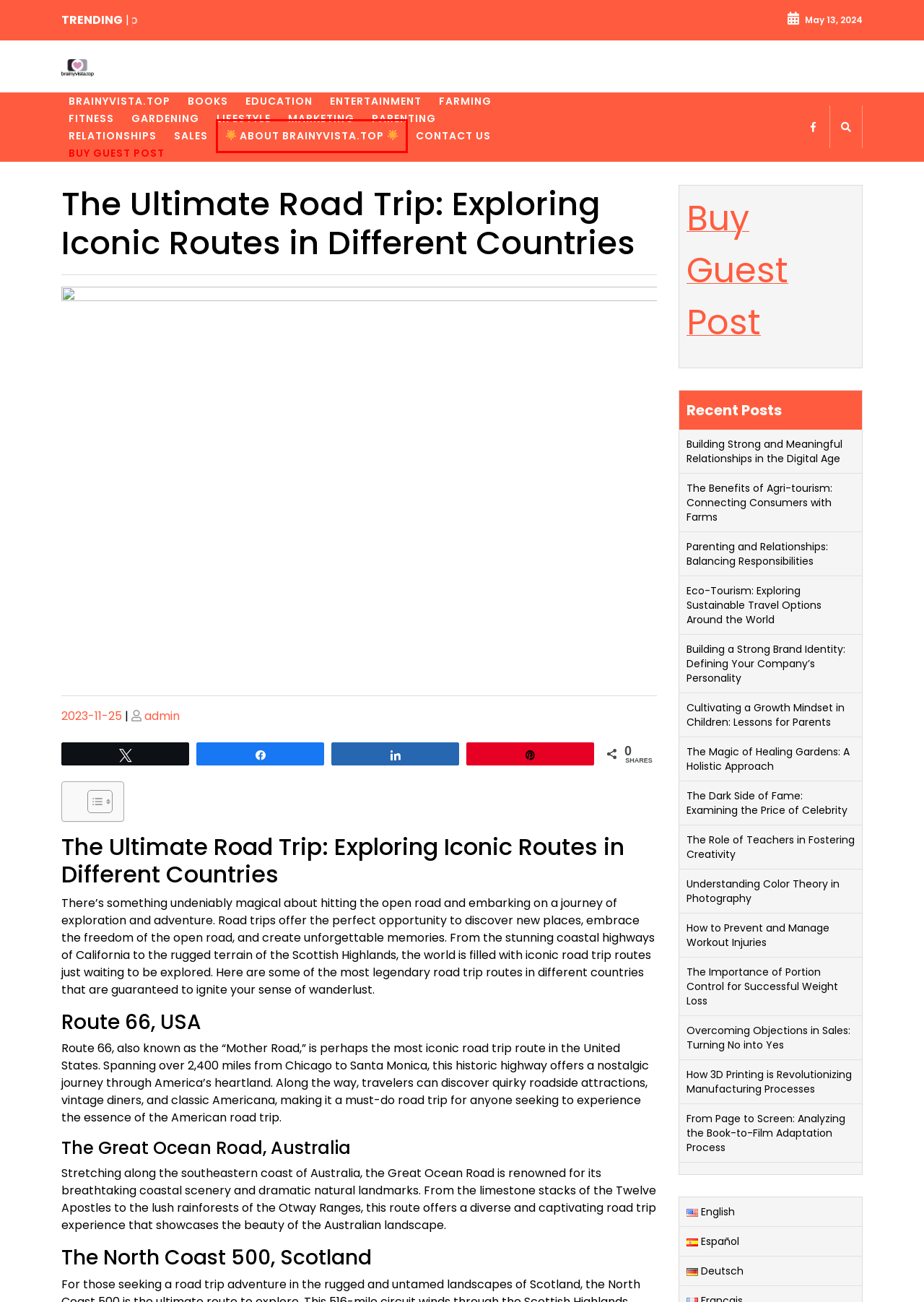Analyze the screenshot of a webpage with a red bounding box and select the webpage description that most accurately describes the new page resulting from clicking the element inside the red box. Here are the candidates:
A. From Page to Screen: Analyzing the Book-to-Film Adaptation Process - brainyvista.top
B. Farming - brainyvista.top
C. Eco-Tourism: Exploring Sustainable Travel Options Around the World - brainyvista.top
D. Contact us - brainyvista.top
E. Building a Strong Brand Identity: Defining Your Company's Personality - brainyvista.top
F. Understanding Color Theory in Photography - brainyvista.top
G. The Magic of Healing Gardens: A Holistic Approach - brainyvista.top
H. 🌟 About BrainyVista.top 🌟 - brainyvista.top

H